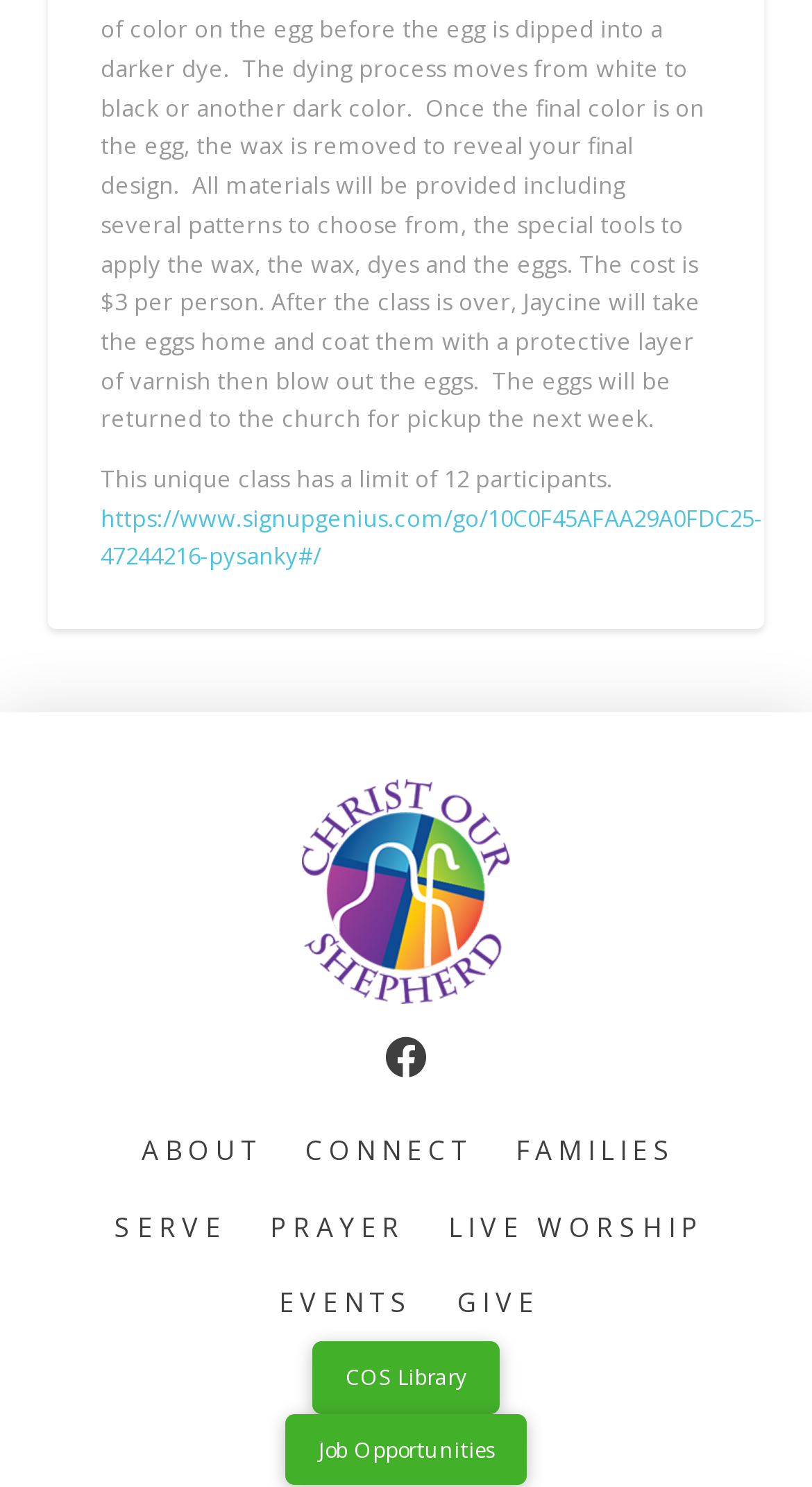Determine the bounding box coordinates of the clickable element to complete this instruction: "View the image". Provide the coordinates in the format of four float numbers between 0 and 1, [left, top, right, bottom].

[0.372, 0.524, 0.628, 0.675]